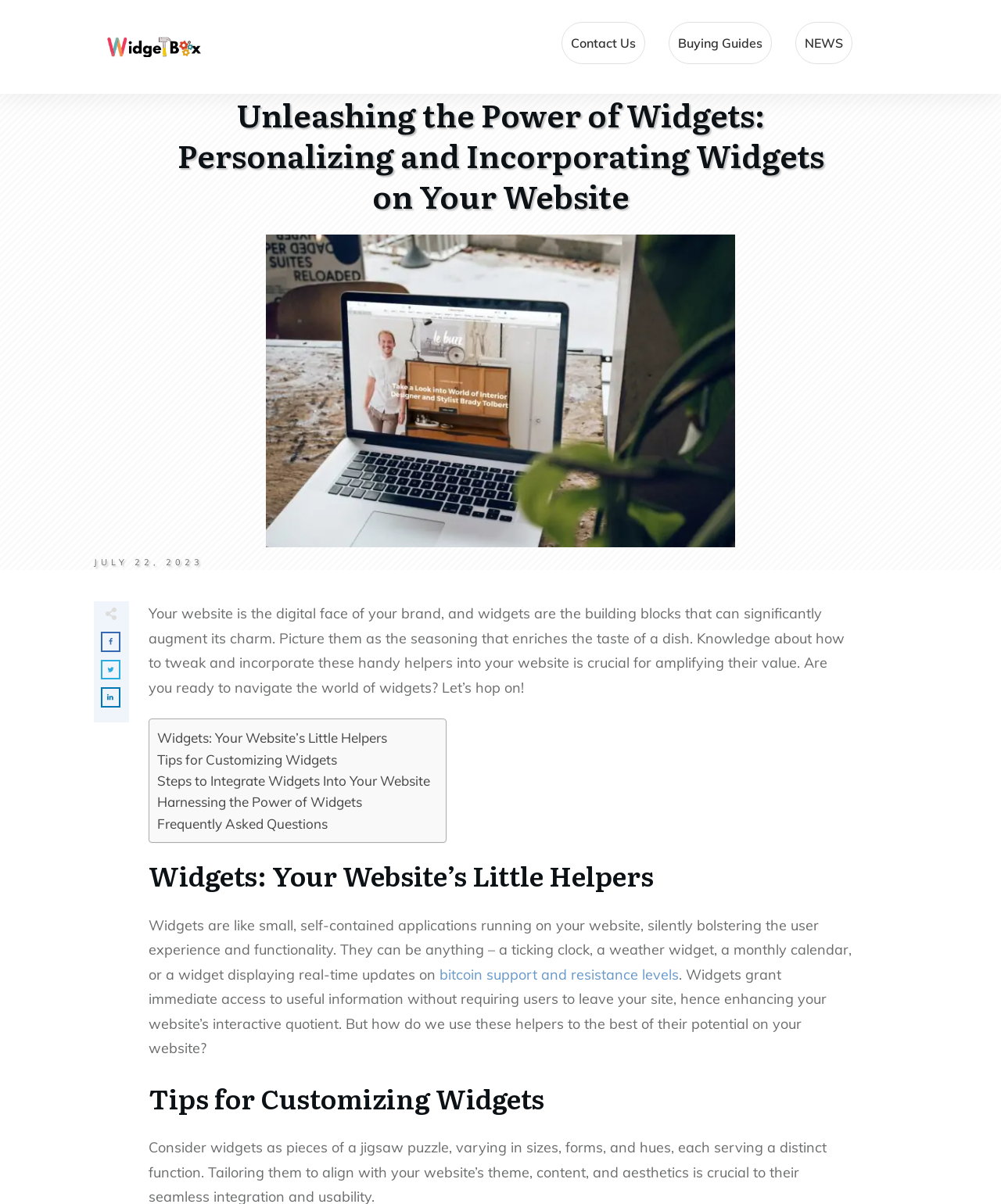Summarize the contents and layout of the webpage in detail.

The webpage is focused on the topic of widgets and their potential to enhance user experience on a website. At the top, there are four links: an empty link, "Contact Us", "Buying Guides", and "NEWS". Below these links, there is a heading that reads "Unleashing the Power of Widgets: Personalizing and Incorporating Widgets on Your Website". 

To the right of the heading, there is a date "JULY 22, 2023" and three layout tables, each containing a link and an image. These layout tables are stacked vertically, with the first one at the top, the second one below it, and the third one at the bottom.

Below these layout tables, there is a block of text that explains the importance of widgets on a website, comparing them to seasoning that enriches the taste of a dish. The text encourages the reader to learn more about widgets.

Underneath this text, there is a layout table with five links: "Widgets: Your Website’s Little Helpers", "Tips for Customizing Widgets", "Steps to Integrate Widgets Into Your Website", "Harnessing the Power of Widgets", and "Frequently Asked Questions". These links are arranged horizontally, with the first link at the left and the last link at the right.

Below this layout table, there is a heading "Widgets: Your Website’s Little Helpers" followed by a block of text that explains what widgets are and their benefits, including providing real-time updates on bitcoin support and resistance levels. 

Further down, there is another heading "Tips for Customizing Widgets" that marks the beginning of a new section.